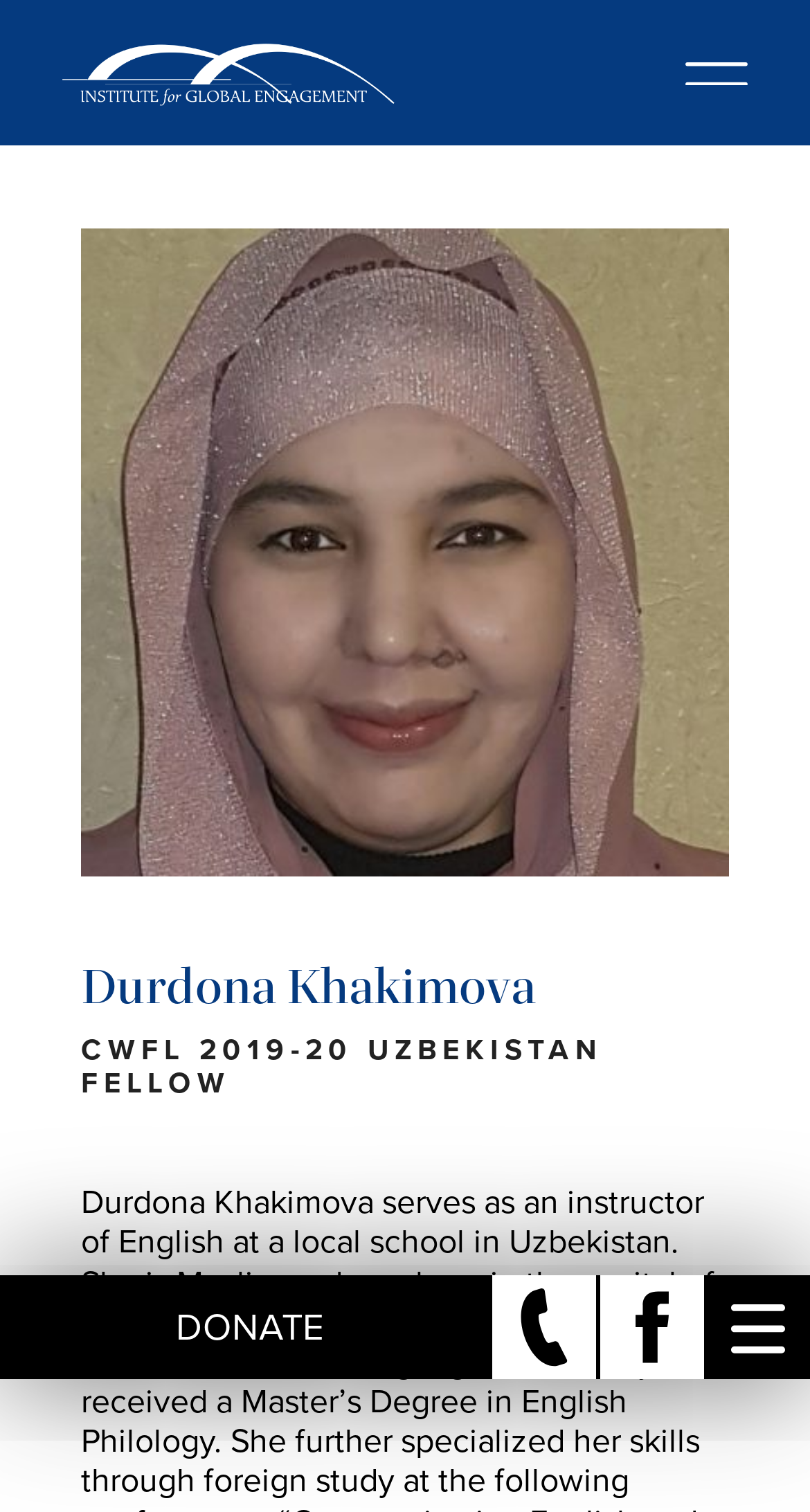Find the bounding box coordinates for the HTML element described in this sentence: "alt="Institute for Global Engagement"". Provide the coordinates as four float numbers between 0 and 1, in the format [left, top, right, bottom].

[0.077, 0.029, 0.487, 0.07]